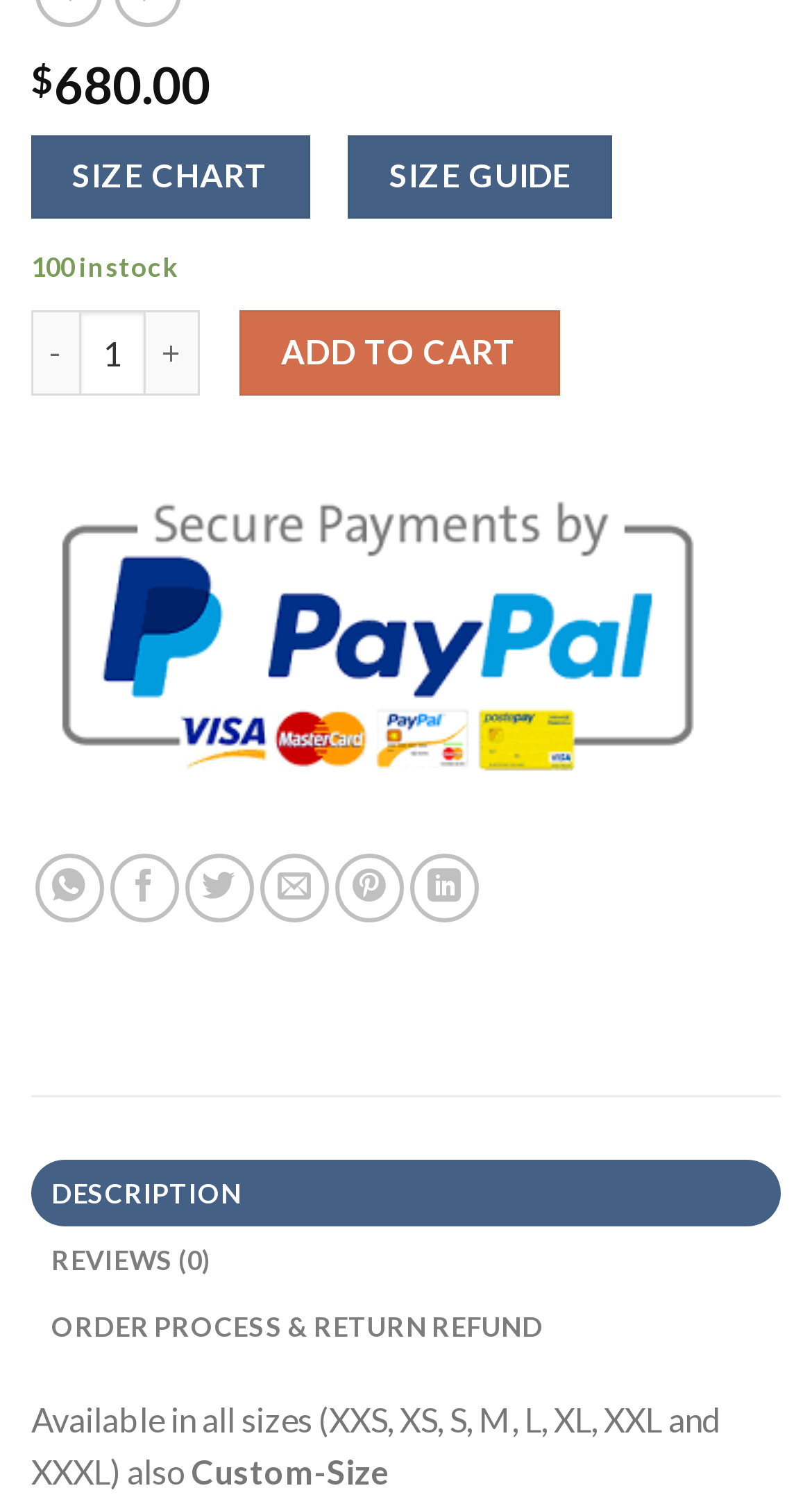Answer the following query concisely with a single word or phrase:
What is the purpose of the '-' button?

Decrease quantity